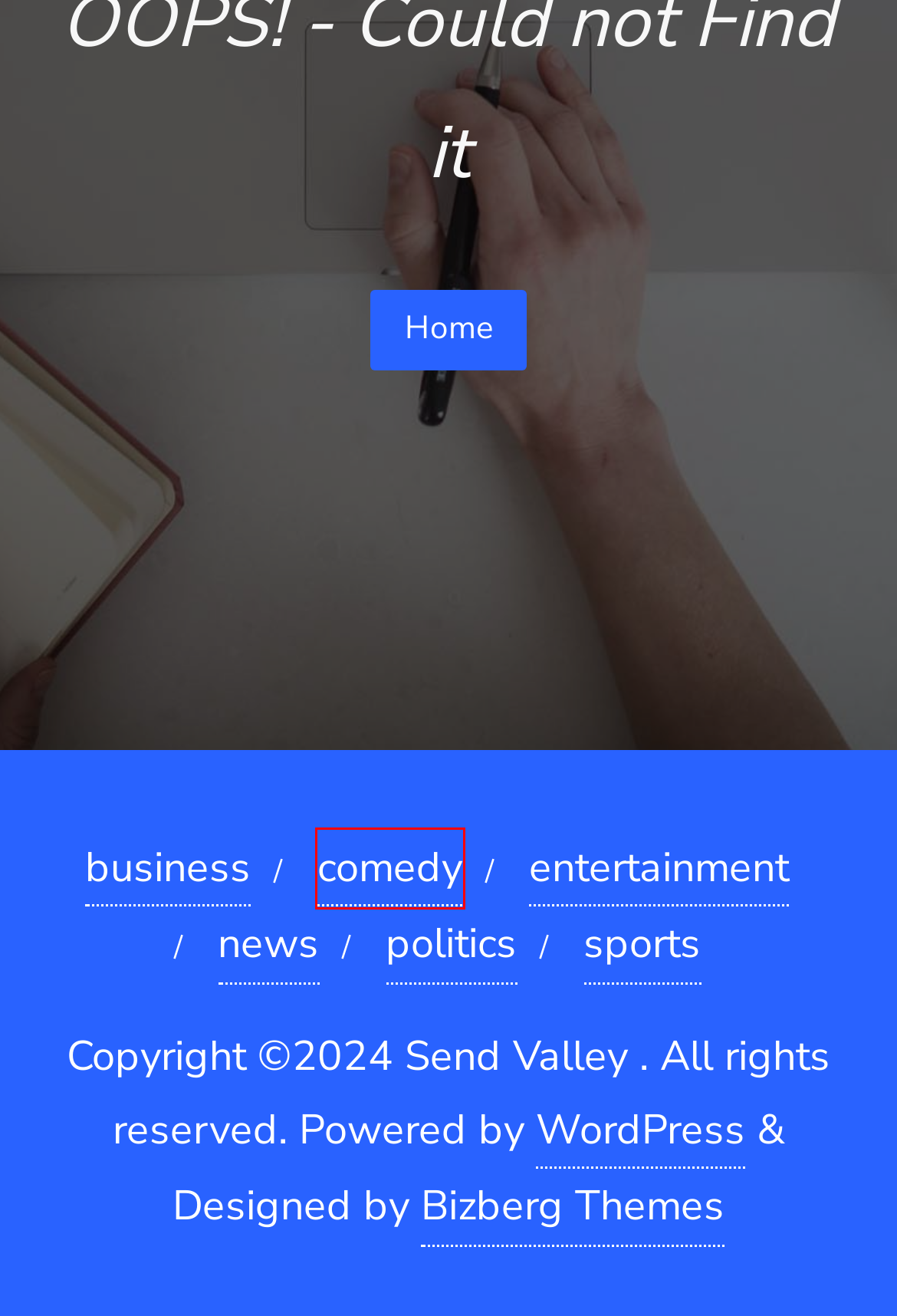You are provided with a screenshot of a webpage that includes a red rectangle bounding box. Please choose the most appropriate webpage description that matches the new webpage after clicking the element within the red bounding box. Here are the candidates:
A. Best Premium & Free WordPress Design Themes & Templates
B. Blog Tool, Publishing Platform, and CMS – WordPress.org
C. comedy – Send Valley
D. business – Send Valley
E. politics – Send Valley
F. news – Send Valley
G. sports – Send Valley
H. entertainment – Send Valley

C